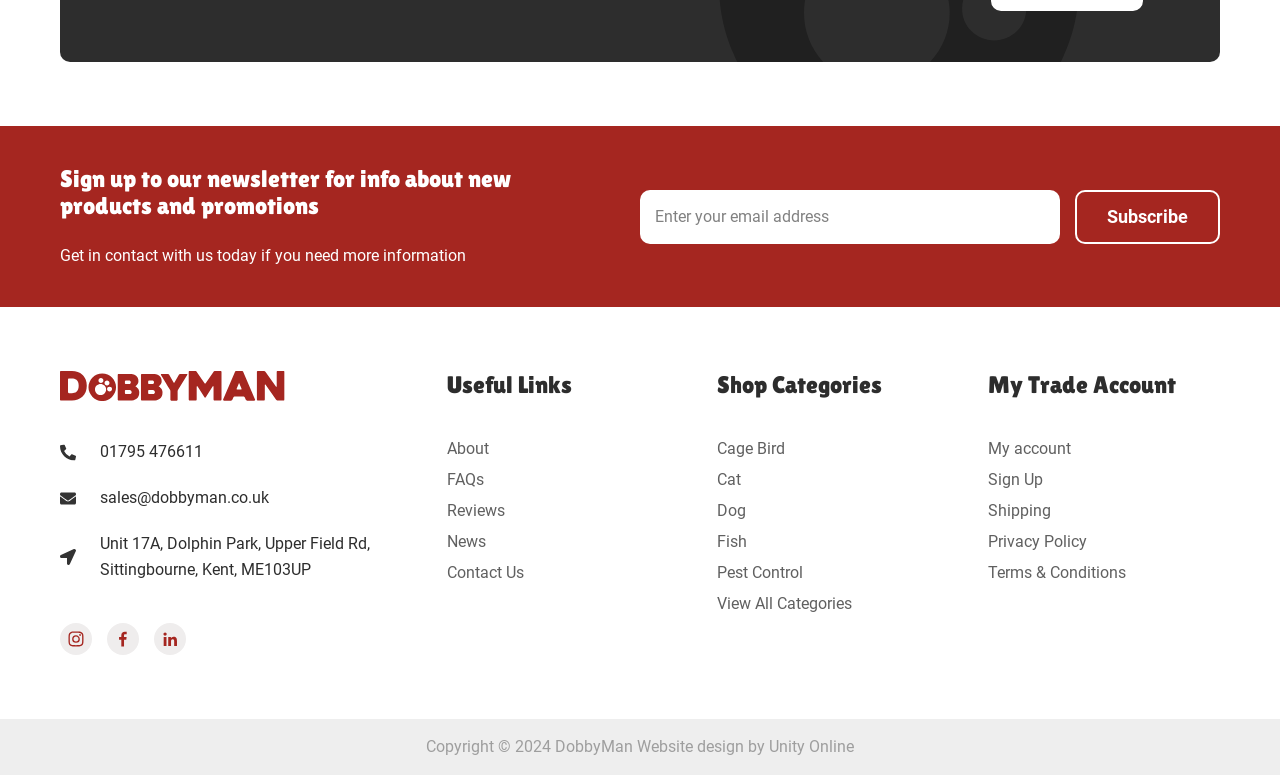How many links are there under 'My Trade Account'?
Using the image, provide a detailed and thorough answer to the question.

I counted the number of links under the 'My Trade Account' section, which are 'My account', 'Sign Up', 'Shipping', and 'Privacy Policy'.